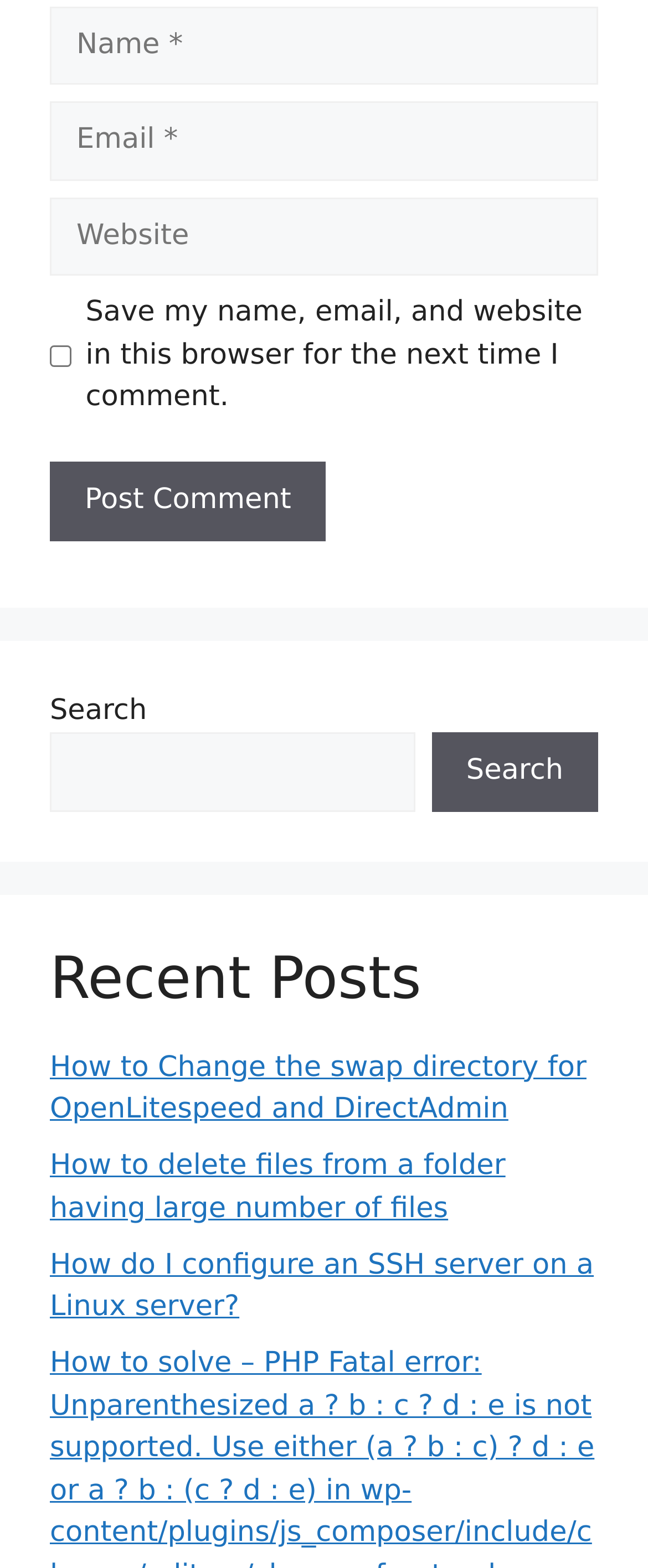Please answer the following question using a single word or phrase: 
What type of information is required to post a comment?

Name and email